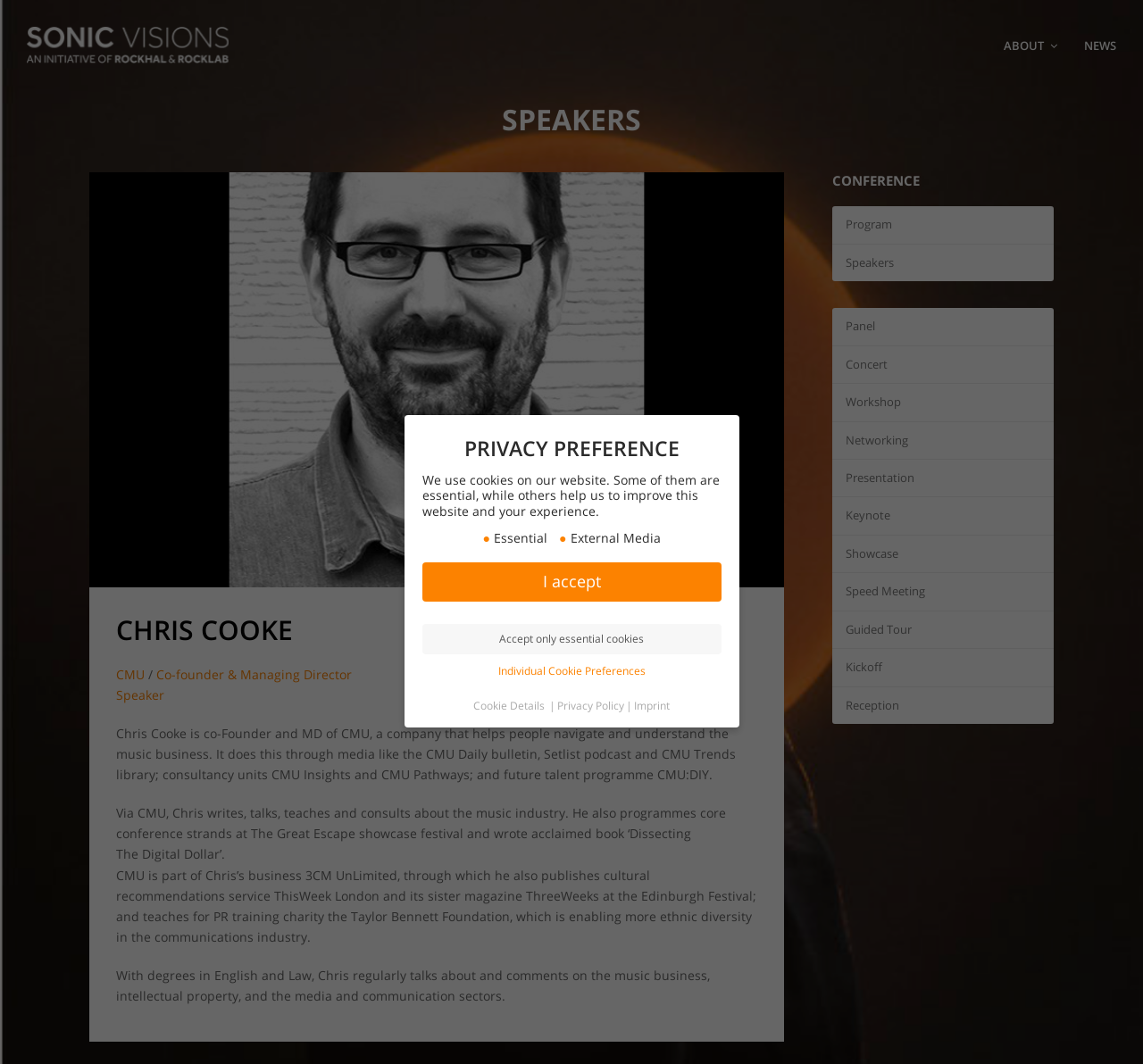What is the name of the festival where Chris Cooke programmes core conference strands?
Using the image as a reference, answer with just one word or a short phrase.

The Great Escape